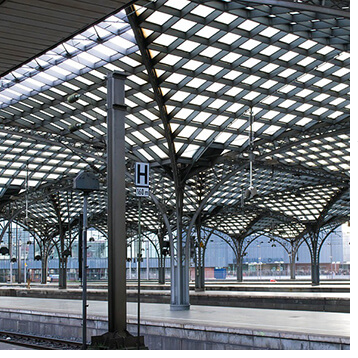Answer this question in one word or a short phrase: What type of architecture is showcased in the image?

Contemporary station architecture